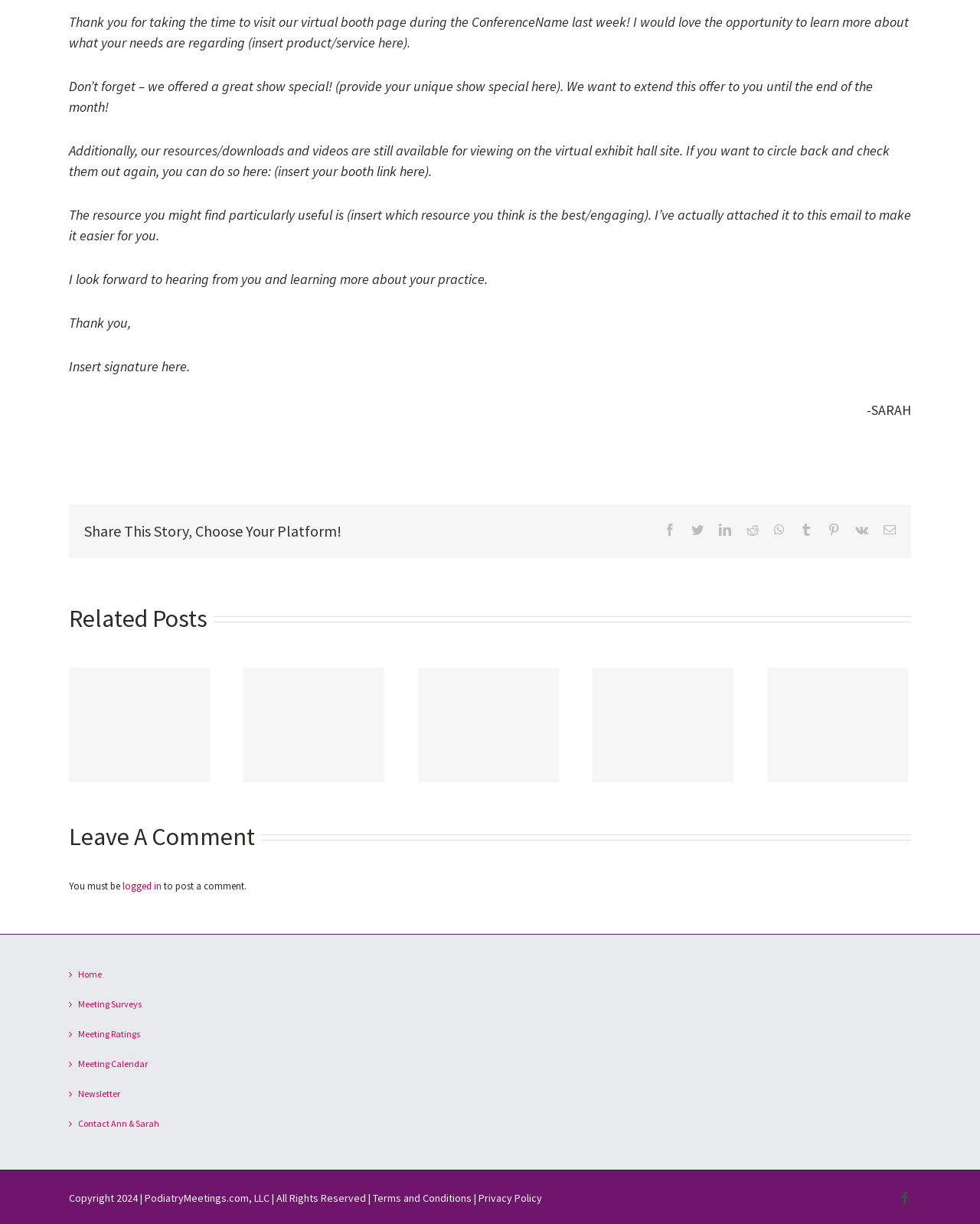Determine the bounding box coordinates of the clickable area required to perform the following instruction: "Read related post MARKETING MASTERY; CO-CREATING CONTENT". The coordinates should be represented as four float numbers between 0 and 1: [left, top, right, bottom].

[0.162, 0.539, 0.191, 0.562]